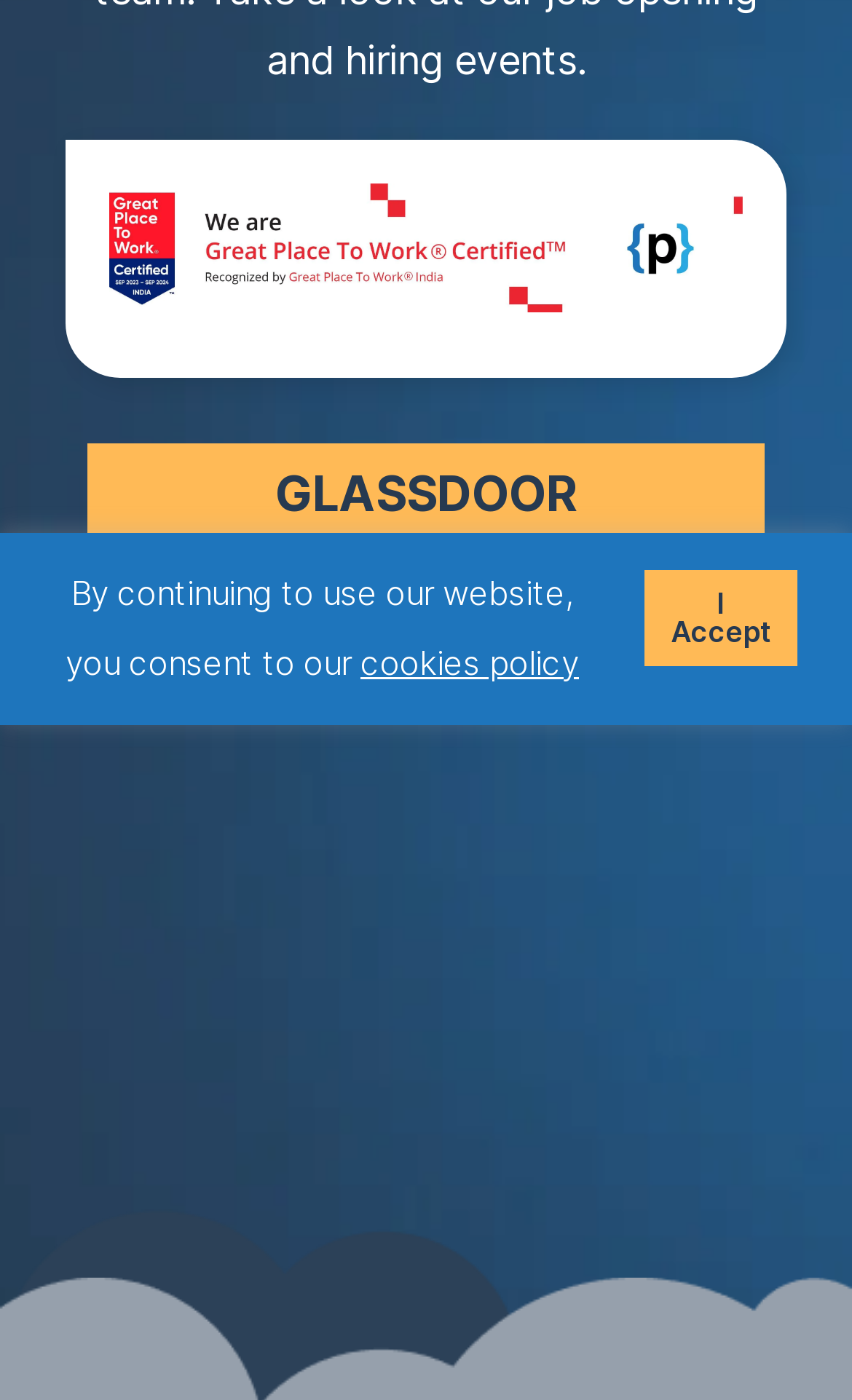Determine the bounding box coordinates for the UI element matching this description: "Have a referral?".

[0.103, 0.435, 0.897, 0.507]